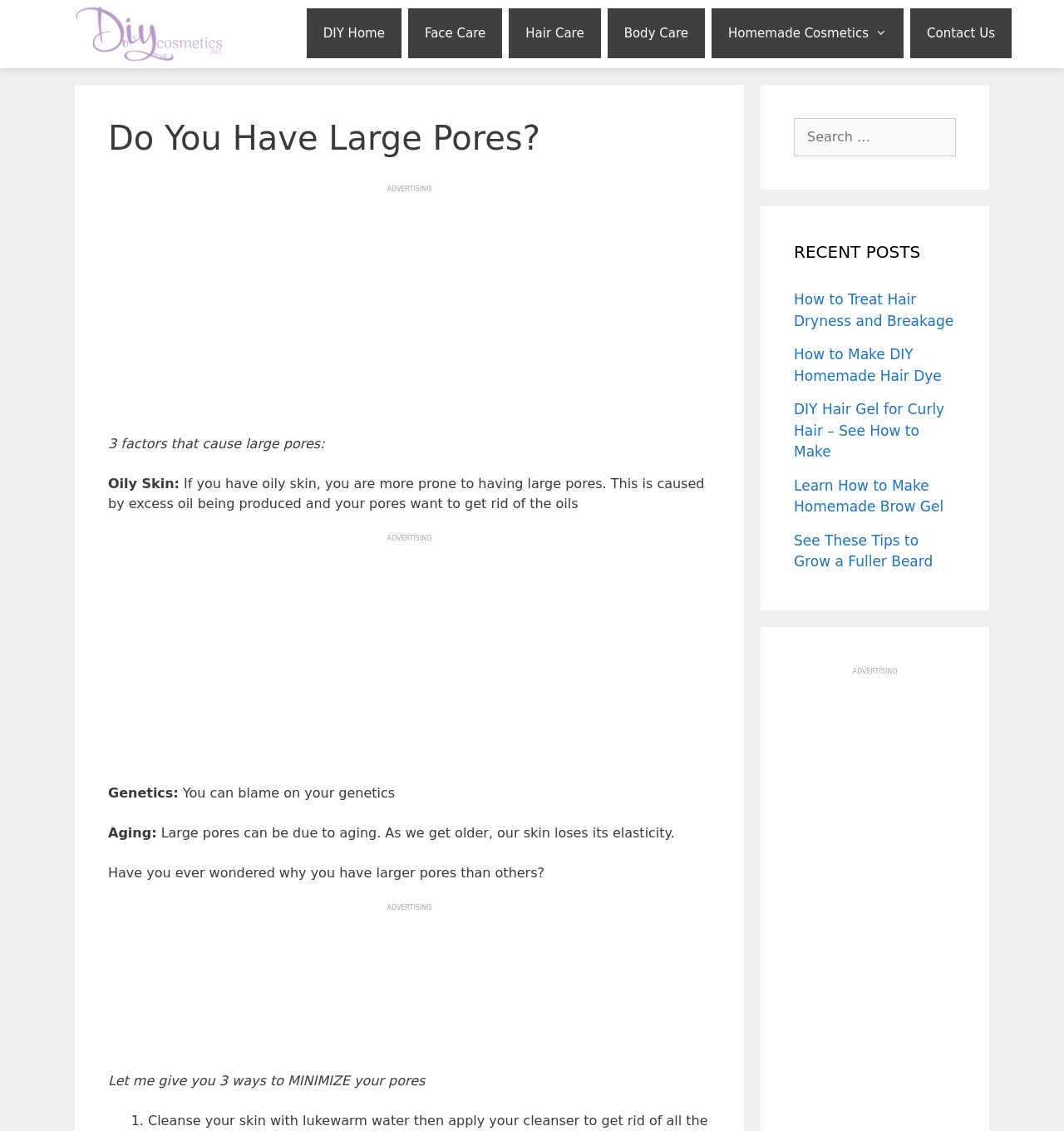Pinpoint the bounding box coordinates of the element you need to click to execute the following instruction: "Click on DIY Cosmetics". The bounding box should be represented by four float numbers between 0 and 1, in the format [left, top, right, bottom].

[0.07, 0.021, 0.211, 0.035]